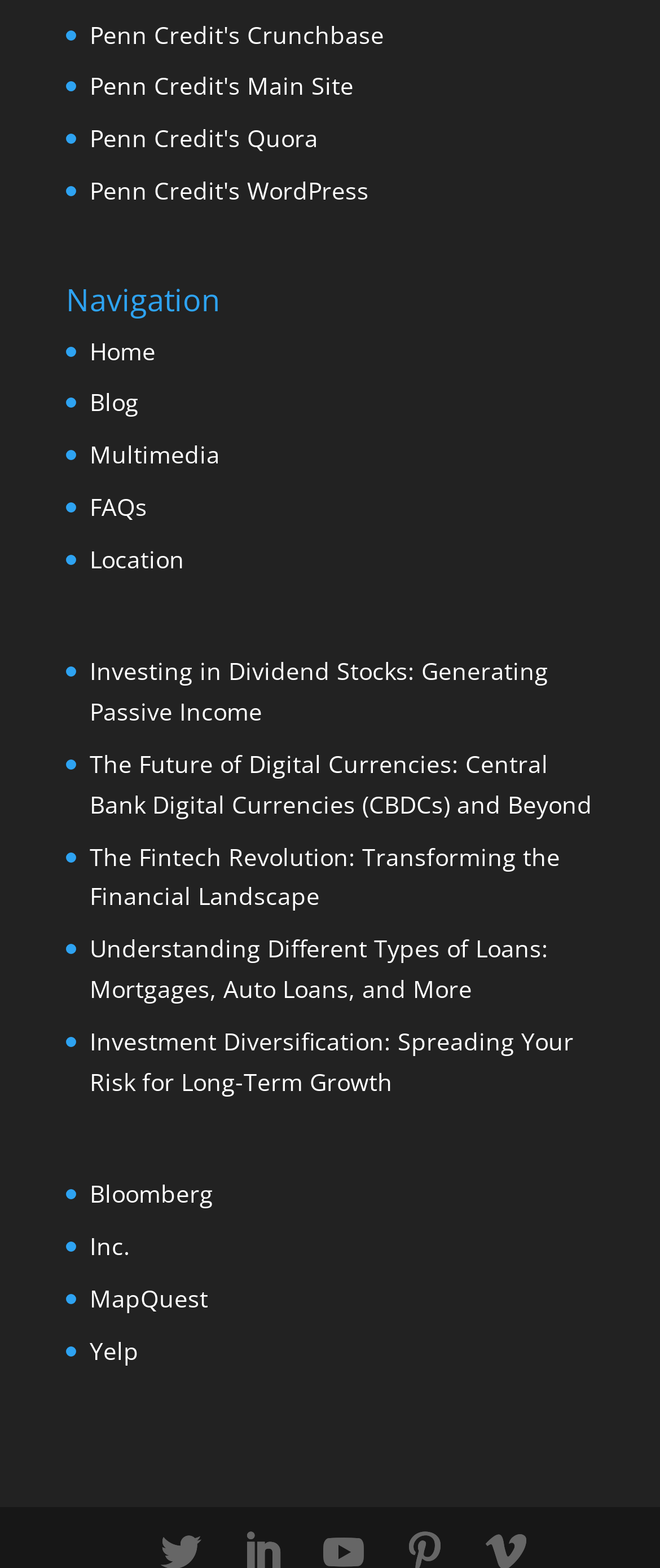Specify the bounding box coordinates of the element's area that should be clicked to execute the given instruction: "read about Investing in Dividend Stocks". The coordinates should be four float numbers between 0 and 1, i.e., [left, top, right, bottom].

[0.136, 0.418, 0.831, 0.464]